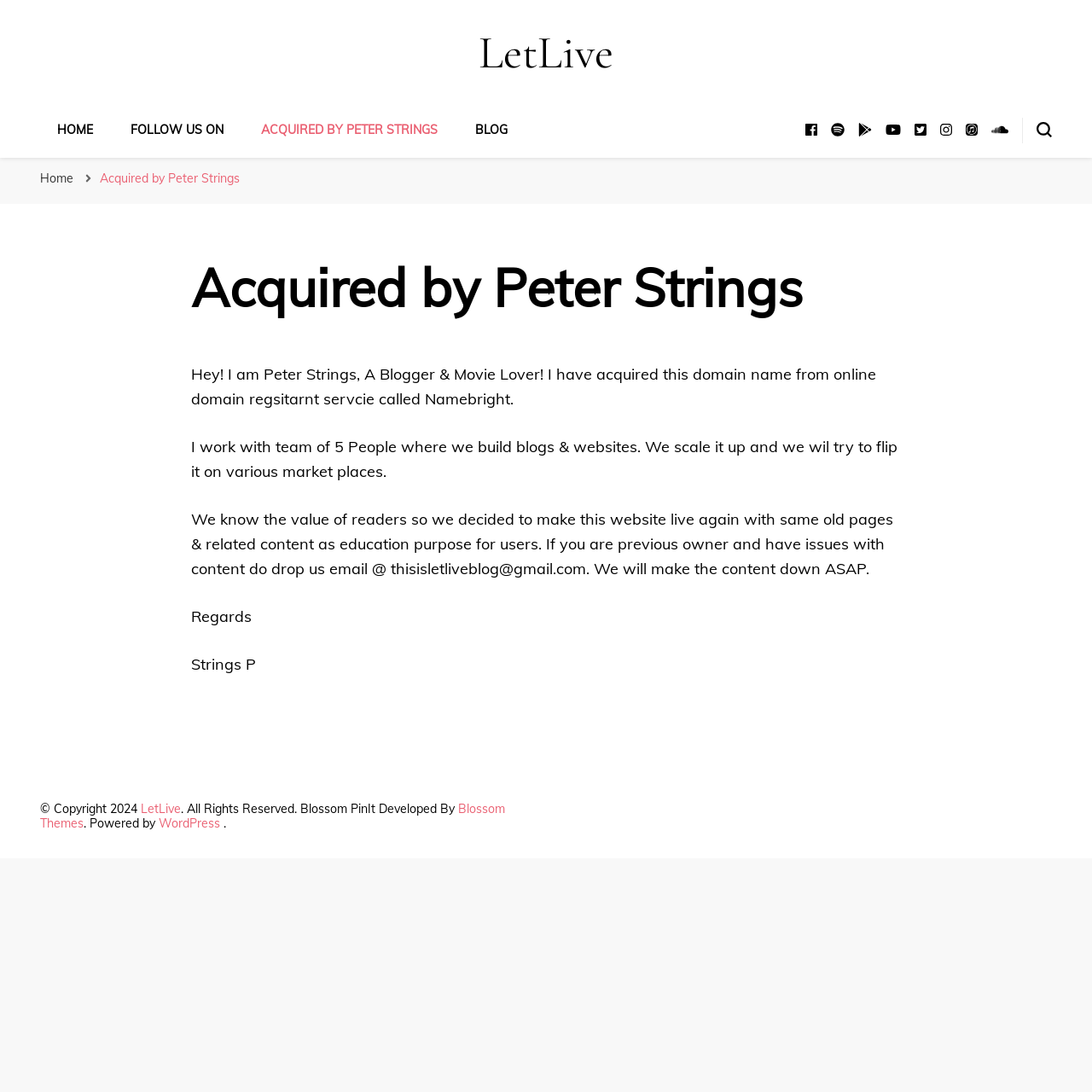Please identify the bounding box coordinates of the region to click in order to complete the given instruction: "read the blog". The coordinates should be four float numbers between 0 and 1, i.e., [left, top, right, bottom].

[0.435, 0.112, 0.465, 0.126]